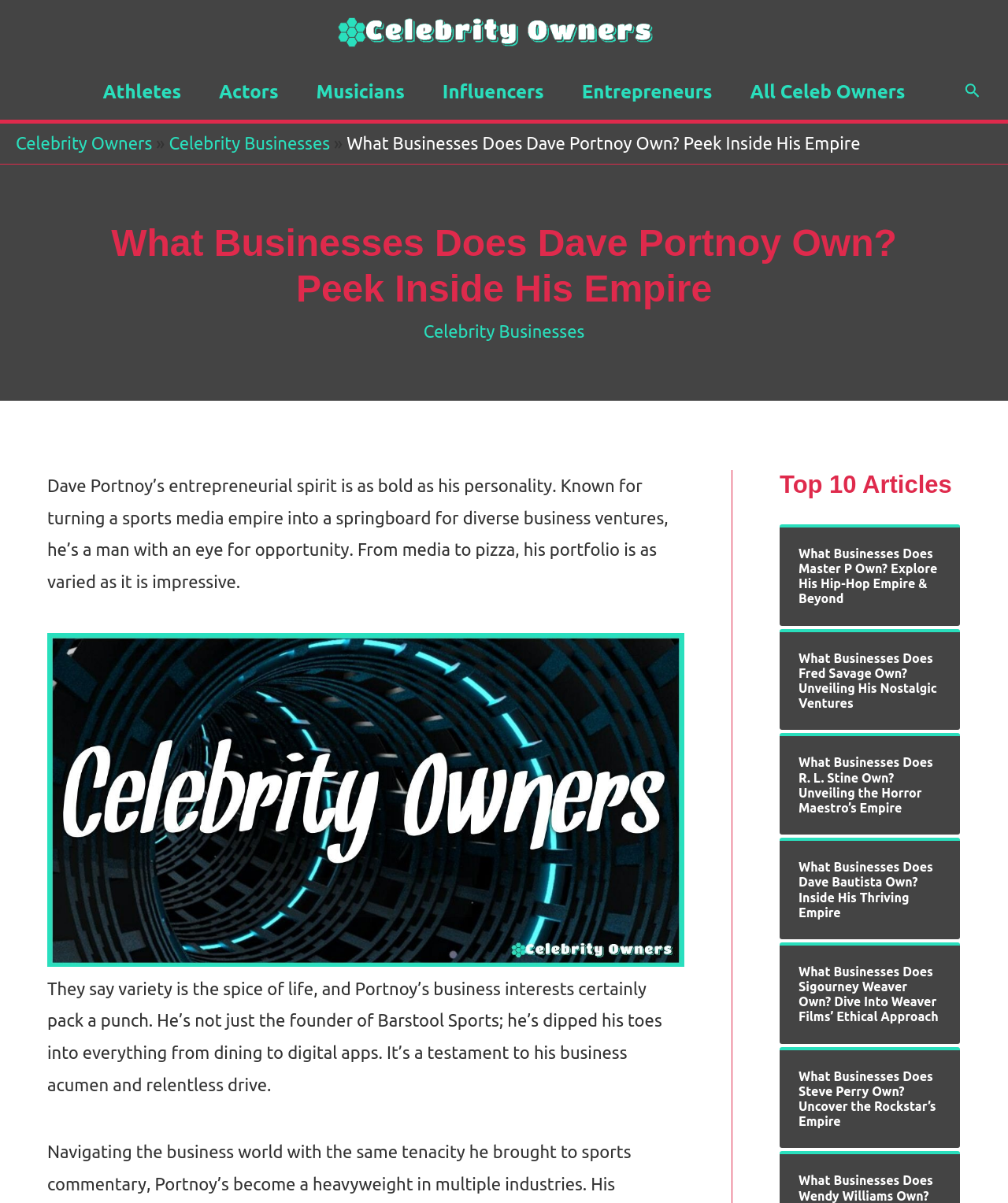What is the name of the podcast mentioned on the webpage?
From the details in the image, provide a complete and detailed answer to the question.

The webpage mentions that Dave Portnoy is involved in the 'Call Her Daddy' podcast, which suggests that it is one of his business ventures.